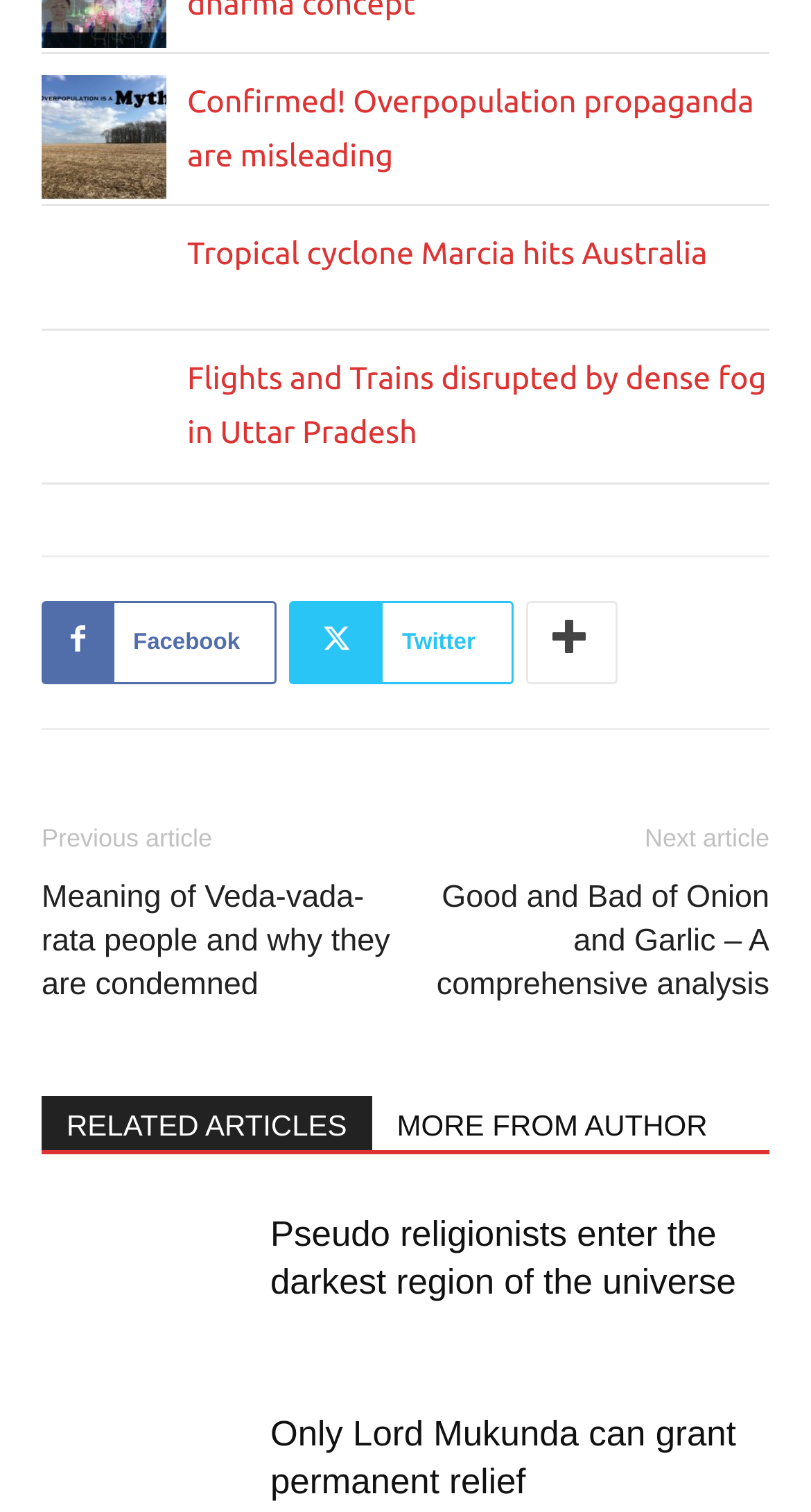How many social media links are in the footer?
Give a one-word or short-phrase answer derived from the screenshot.

3